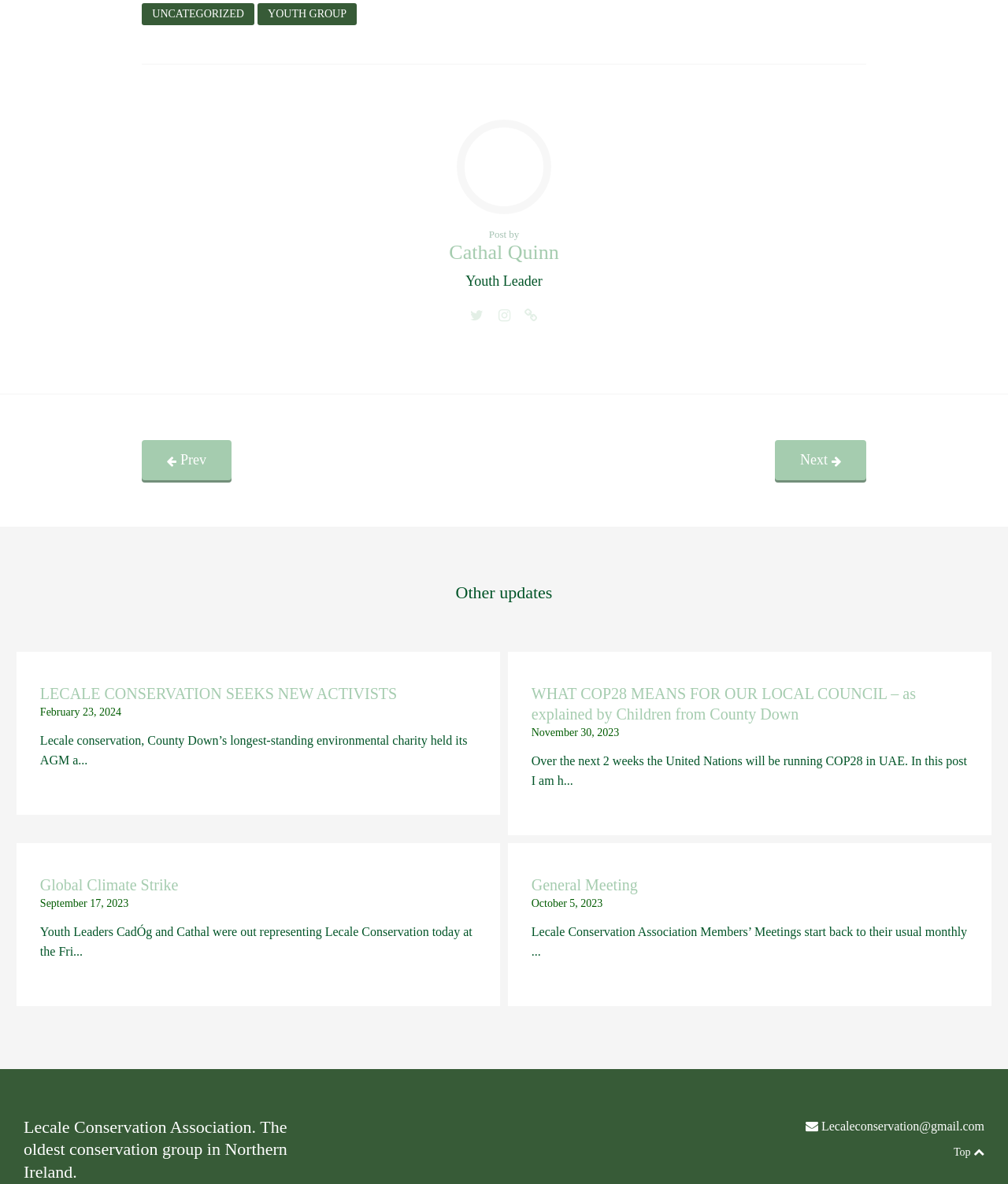What is the purpose of Lecale Conservation Association?
Please provide a comprehensive answer based on the visual information in the image.

I inferred the purpose of Lecale Conservation Association from the static text element [51] at the bottom of the webpage, which says 'Lecale Conservation Association. The oldest conservation group in Northern Ireland.' This suggests that the association is an environmental charity.